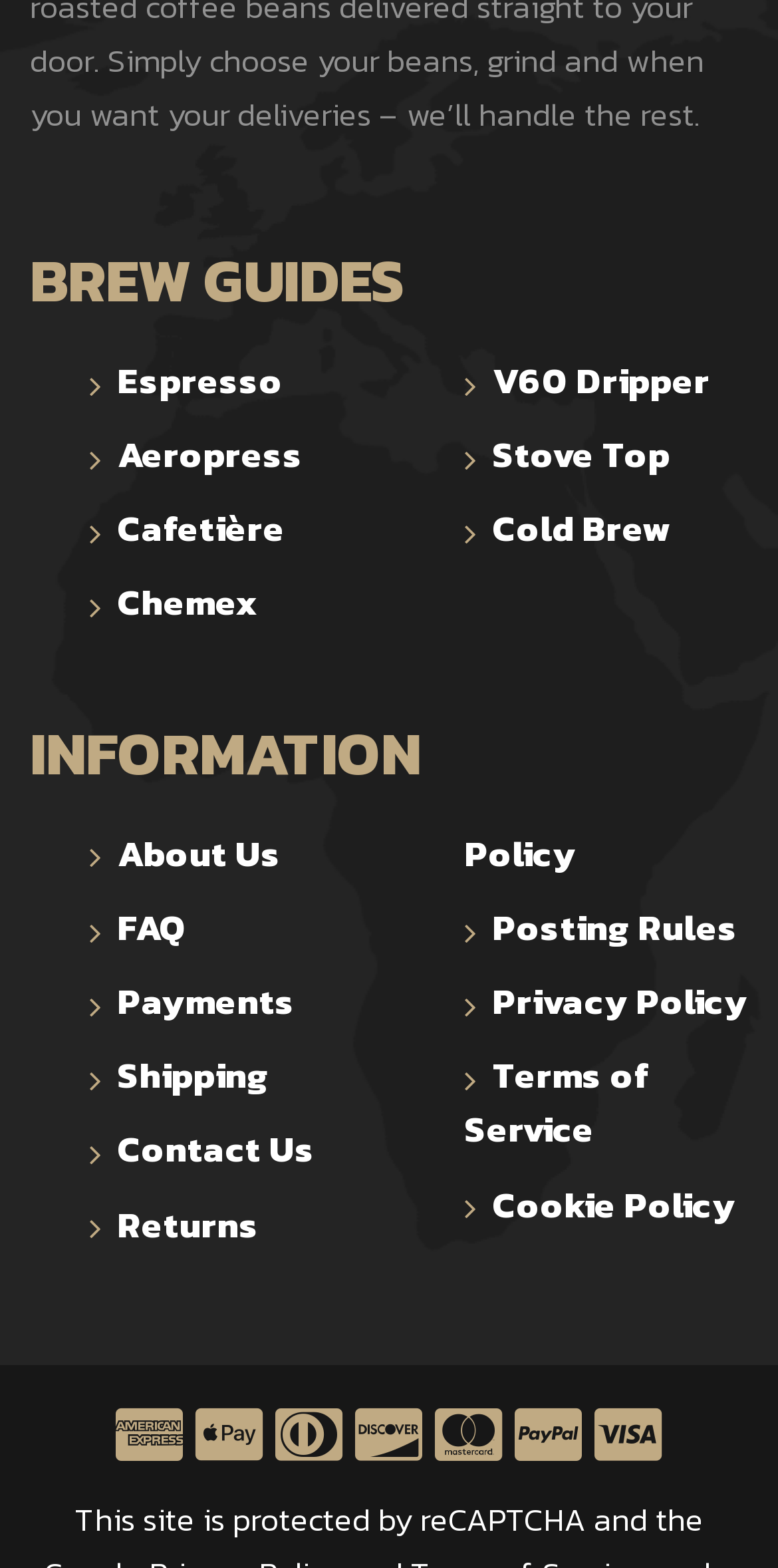Specify the bounding box coordinates of the area to click in order to execute this command: 'Learn about Cold Brew coffee'. The coordinates should consist of four float numbers ranging from 0 to 1, and should be formatted as [left, top, right, bottom].

[0.597, 0.32, 0.962, 0.367]